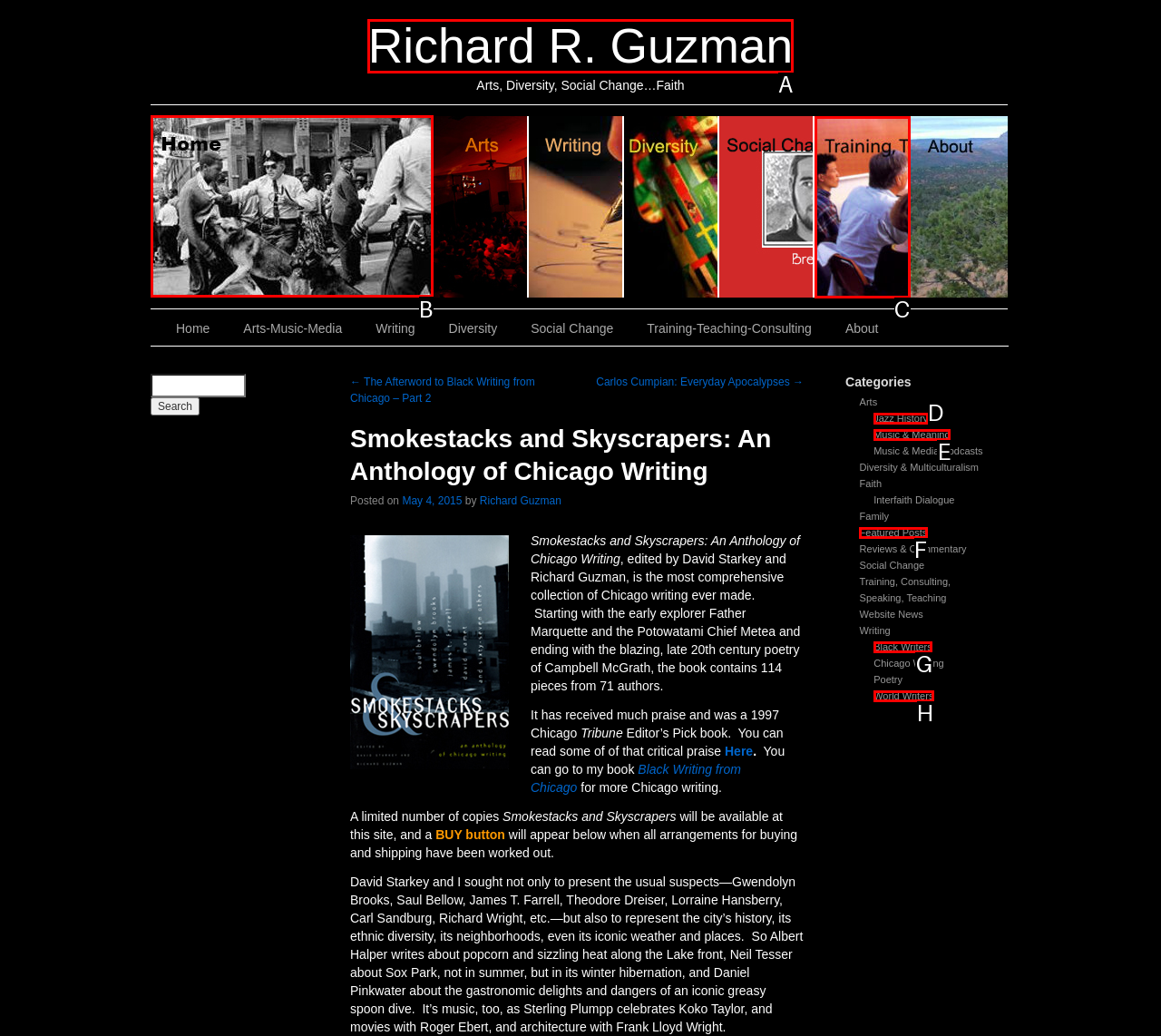Pick the option that should be clicked to perform the following task: Click on the 'LOG IN' link
Answer with the letter of the selected option from the available choices.

None